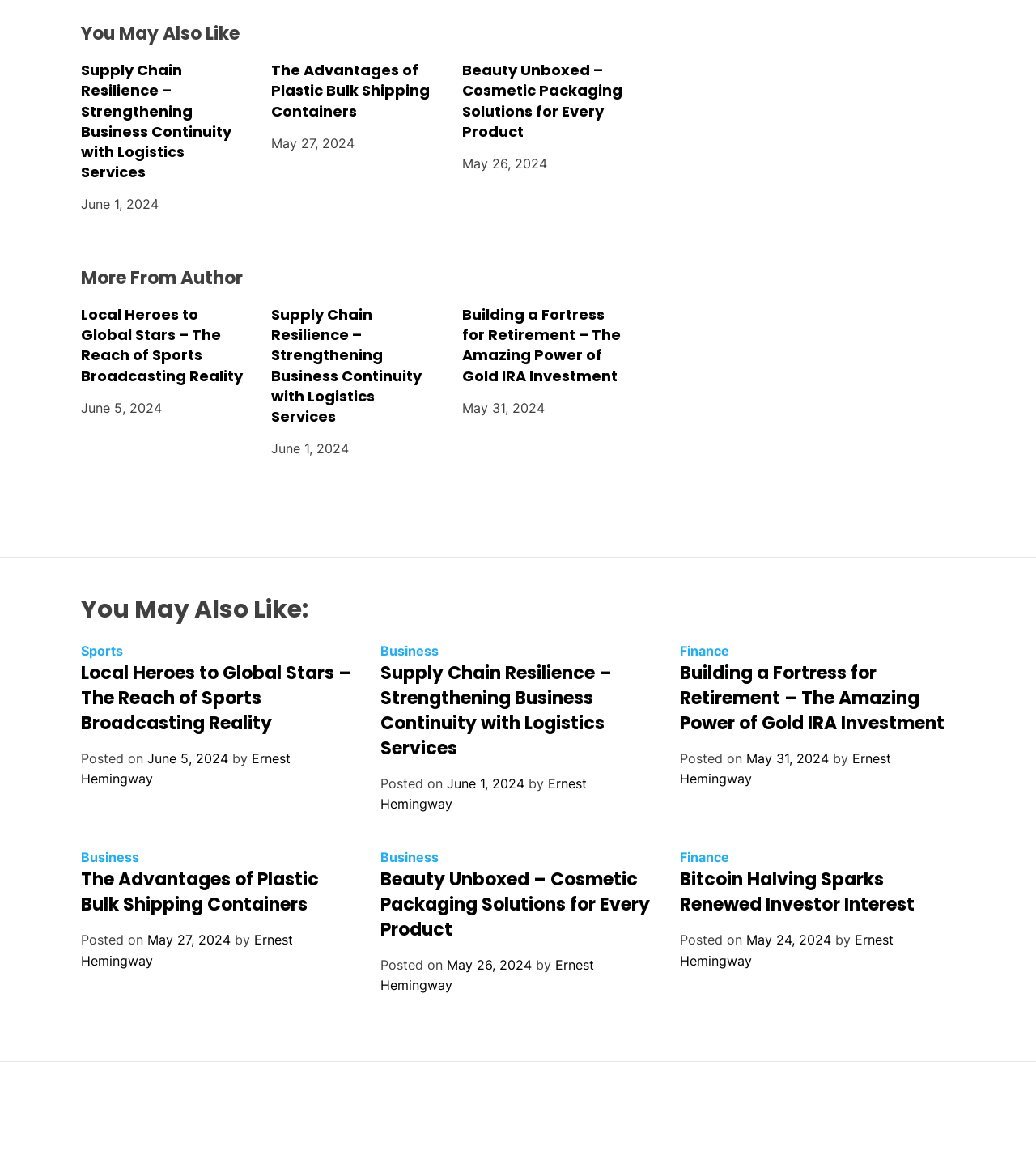Please locate the bounding box coordinates of the element that should be clicked to complete the given instruction: "Read 'Supply Chain Resilience – Strengthening Business Continuity with Logistics Services'".

[0.078, 0.052, 0.223, 0.157]